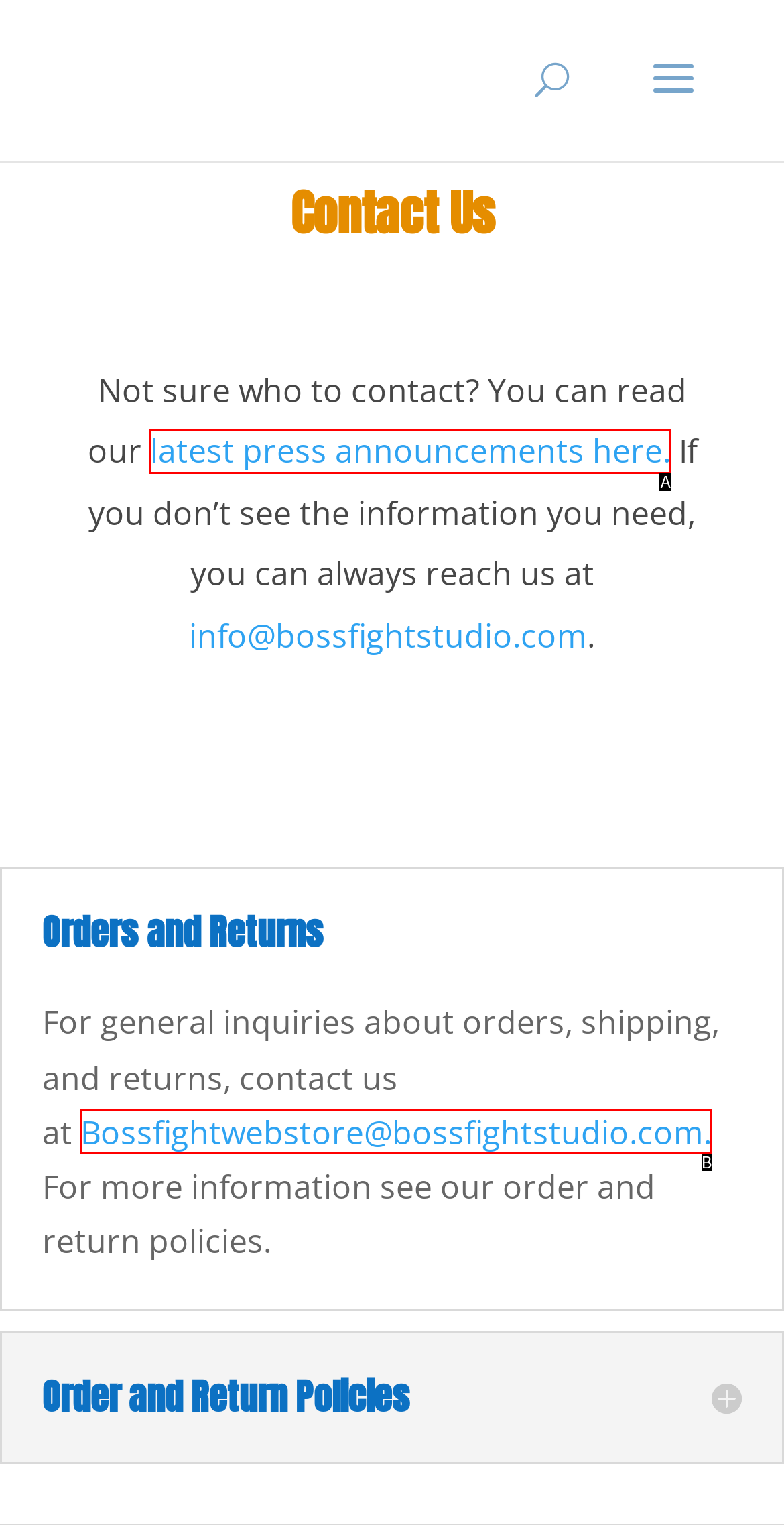Match the option to the description: latest press announcements here.
State the letter of the correct option from the available choices.

A